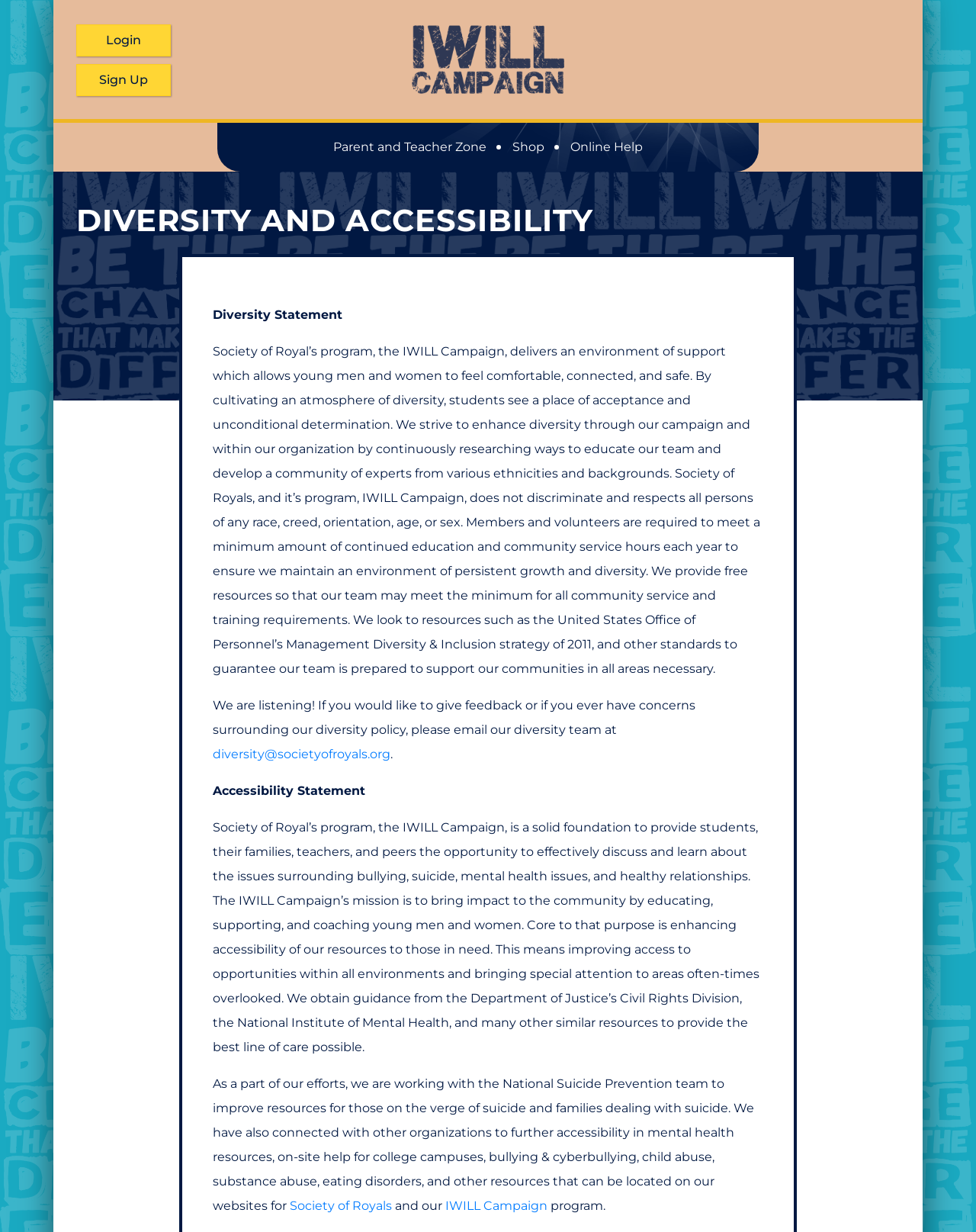What is the organization working with to improve resources for those on the verge of suicide?
Based on the visual, give a brief answer using one word or a short phrase.

National Suicide Prevention team